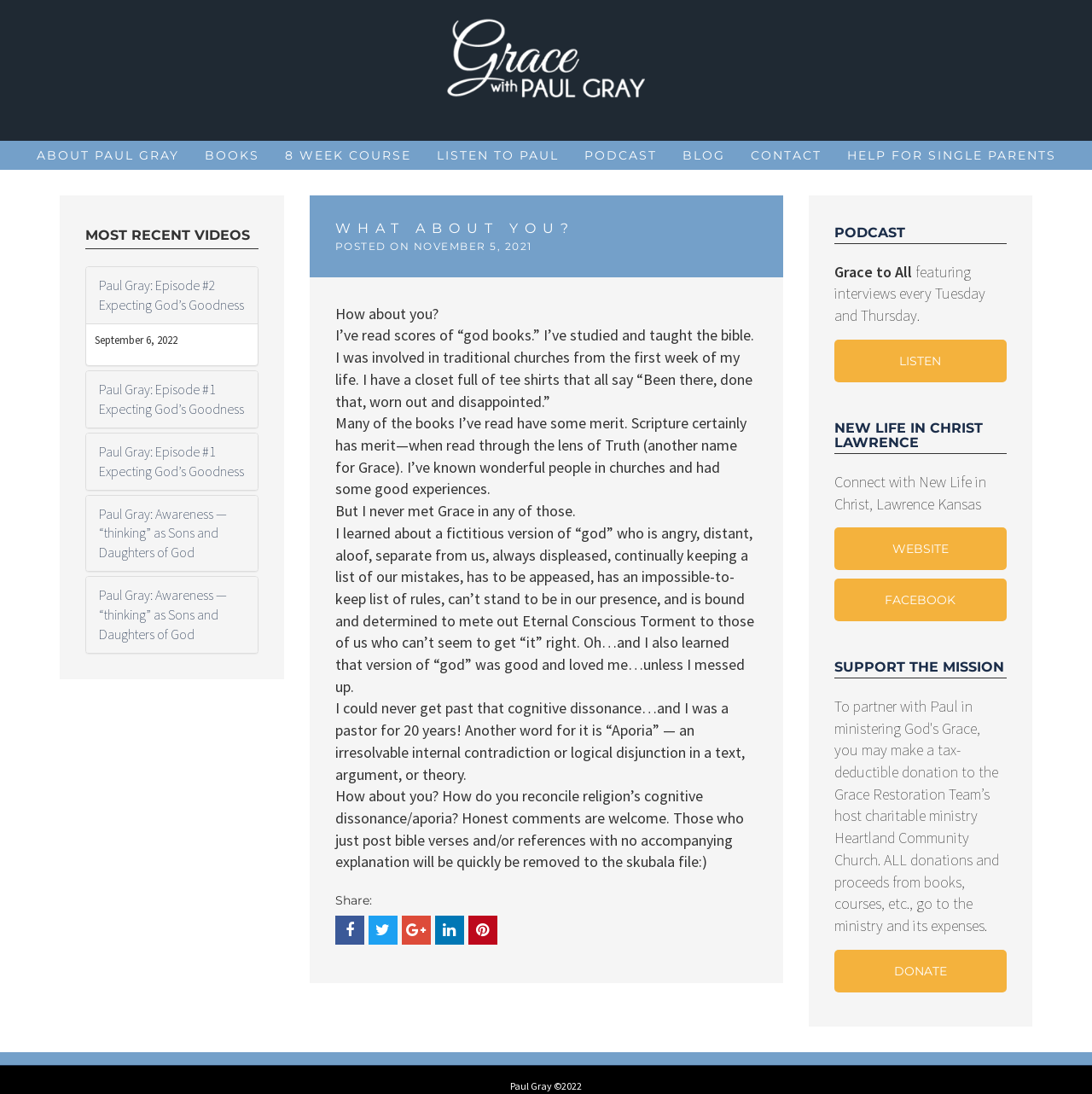Please determine the bounding box coordinates for the UI element described here. Use the format (top-left x, top-left y, bottom-right x, bottom-right y) with values bounded between 0 and 1: Full-Text [PDF 194 kb]

None